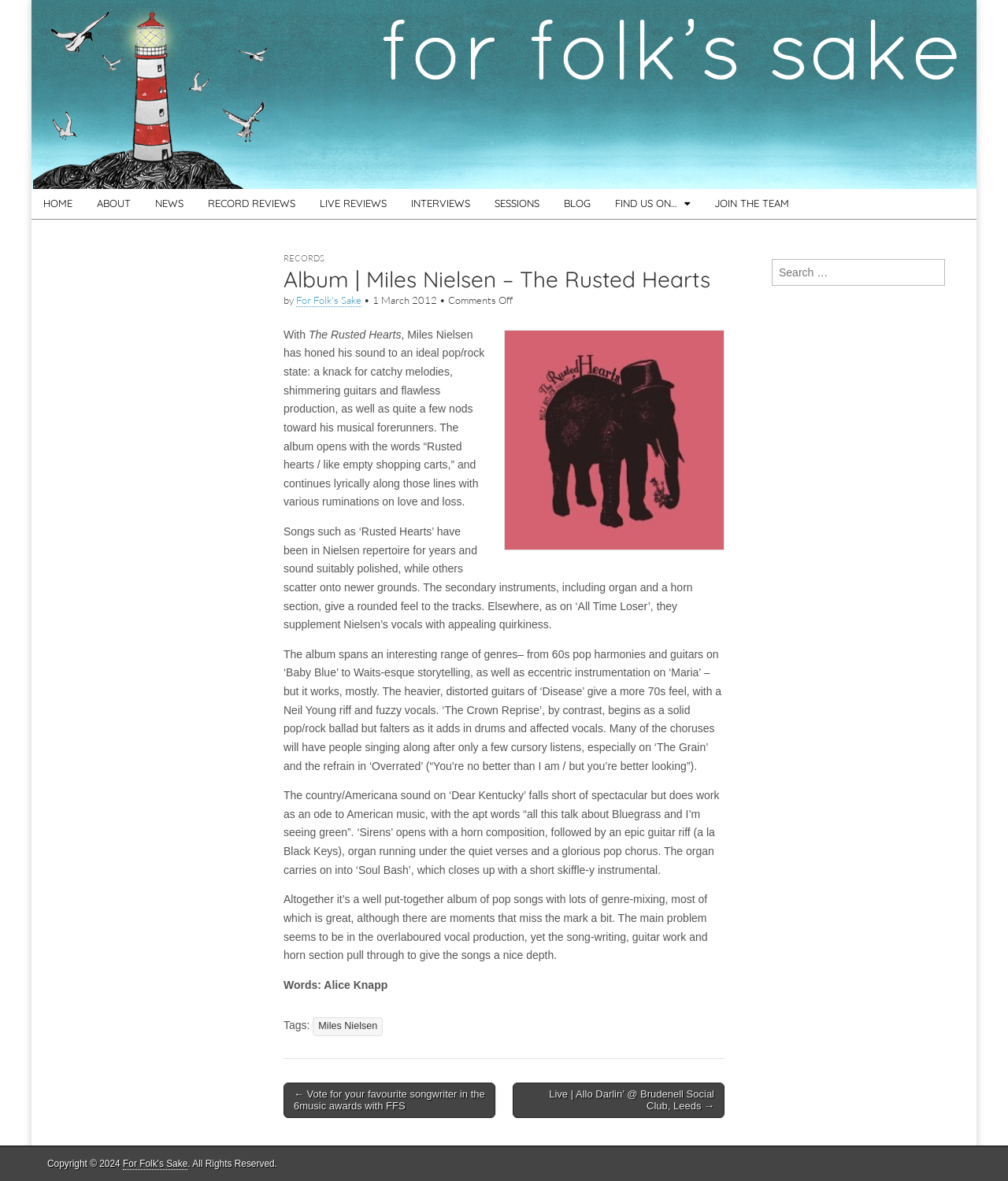Locate the bounding box coordinates of the element's region that should be clicked to carry out the following instruction: "Visit LinkedIn". The coordinates need to be four float numbers between 0 and 1, i.e., [left, top, right, bottom].

None